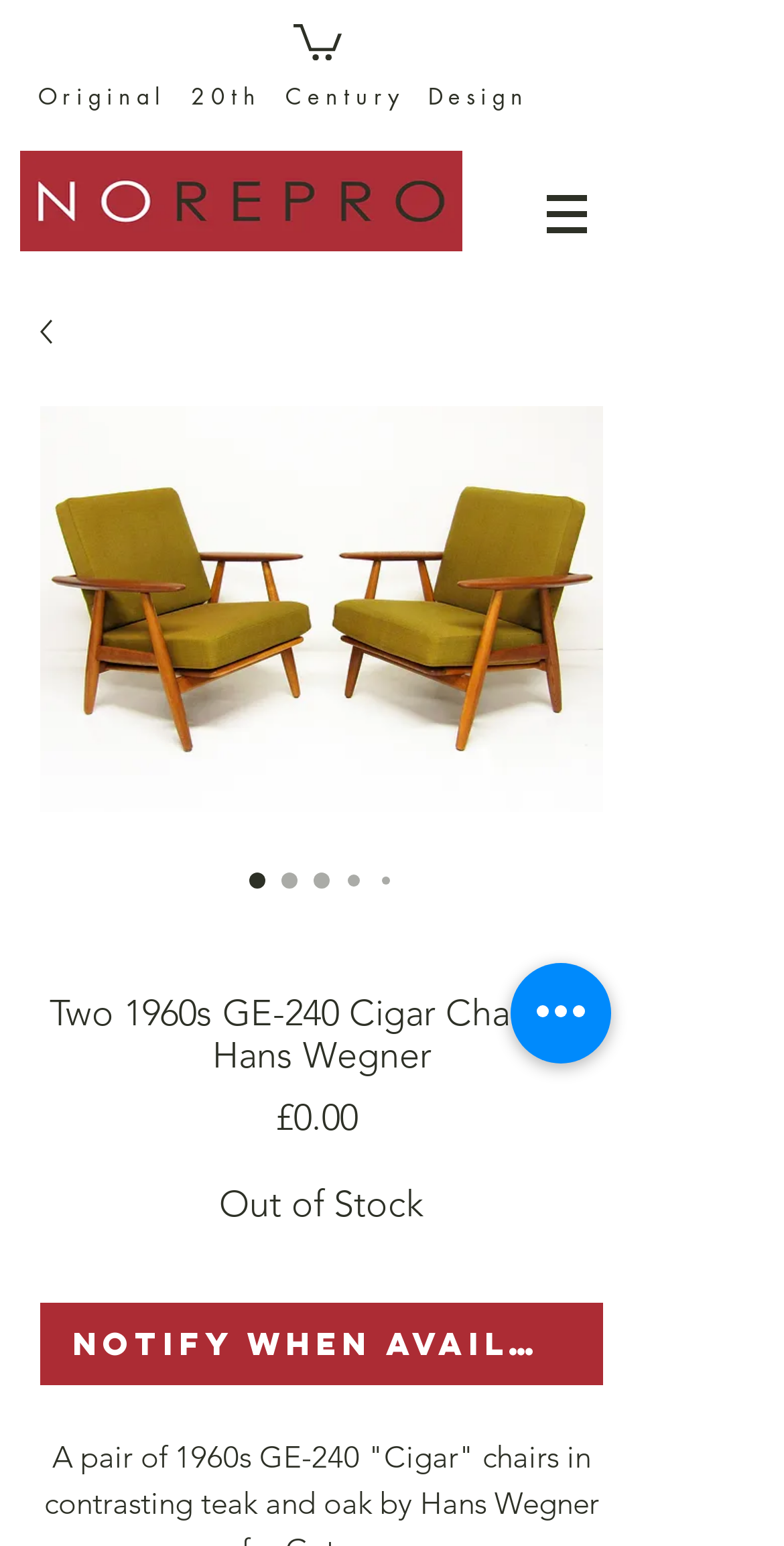Craft a detailed narrative of the webpage's structure and content.

This webpage appears to be a product page for a pair of 1960s GE-240 "Cigar" chairs designed by Hans Wegner for Getama. At the top left, there is a logo image with a link, accompanied by a heading that reads "Original 20th Century Design". 

To the right of the logo, there is a navigation menu labeled "Site" with a button that has a popup menu. Below the navigation menu, there is a large image of the chairs, which takes up most of the page. 

Above the image, there are two links, one of which is an image link. Below the image, there is a heading that reads "Two 1960s GE-240 Cigar Chairs by Hans Wegner". 

On the right side of the page, there are several radio buttons with the same label "Hans Wegner Cigar Chairs Danish 1960s Olive Green Teak Oak Getama", only one of which is checked. Below the radio buttons, there is a heading that reads "Price" with a value of "£0.00" next to it. 

Further down, there is a static text that reads "Out of Stock", and a button labeled "Notify When Available". At the bottom right, there is another button labeled "Quick actions".